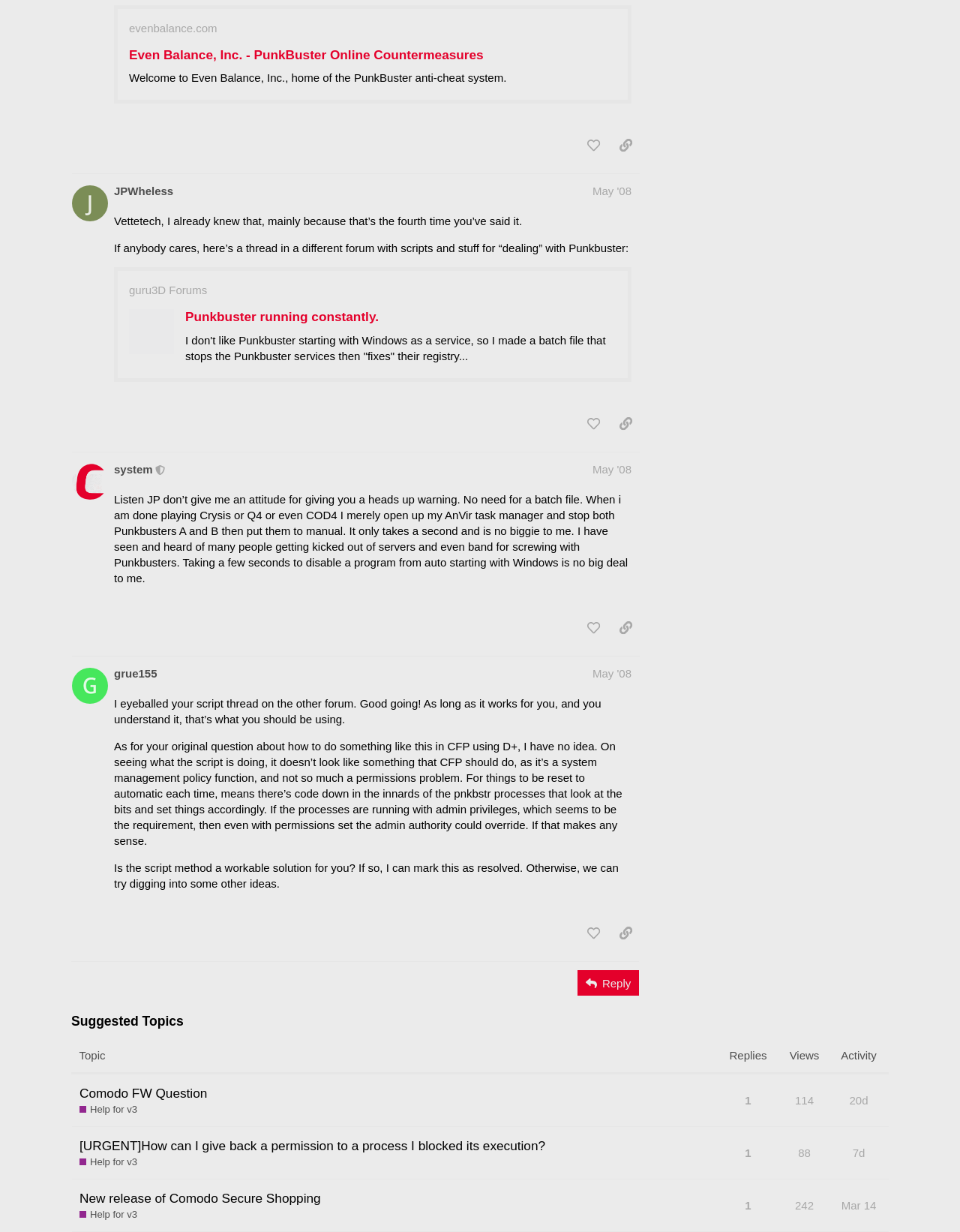Locate the bounding box coordinates of the item that should be clicked to fulfill the instruction: "Share a link to this post".

[0.637, 0.108, 0.666, 0.129]